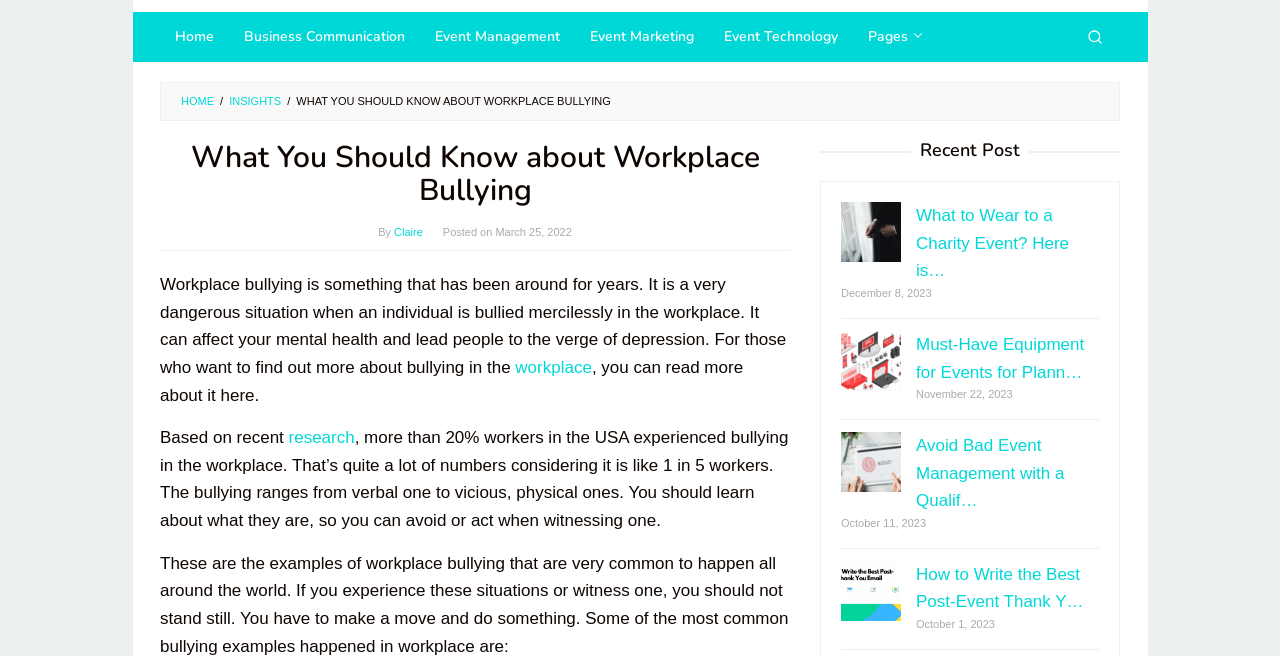Please find the bounding box coordinates (top-left x, top-left y, bottom-right x, bottom-right y) in the screenshot for the UI element described as follows: Event Technology

[0.554, 0.018, 0.666, 0.094]